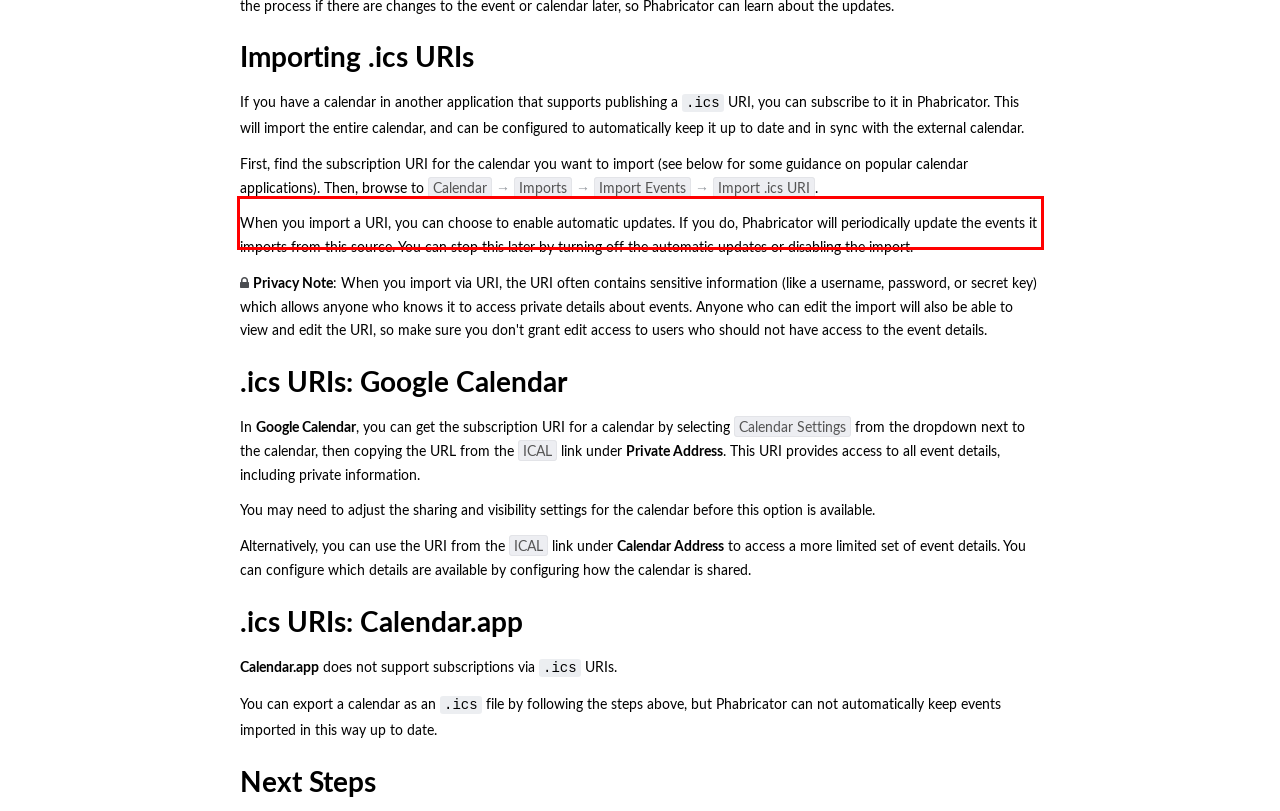Identify the red bounding box in the webpage screenshot and perform OCR to generate the text content enclosed.

When you import a URI, you can choose to enable automatic updates. If you do, Phabricator will periodically update the events it imports from this source. You can stop this later by turning off the automatic updates or disabling the import.